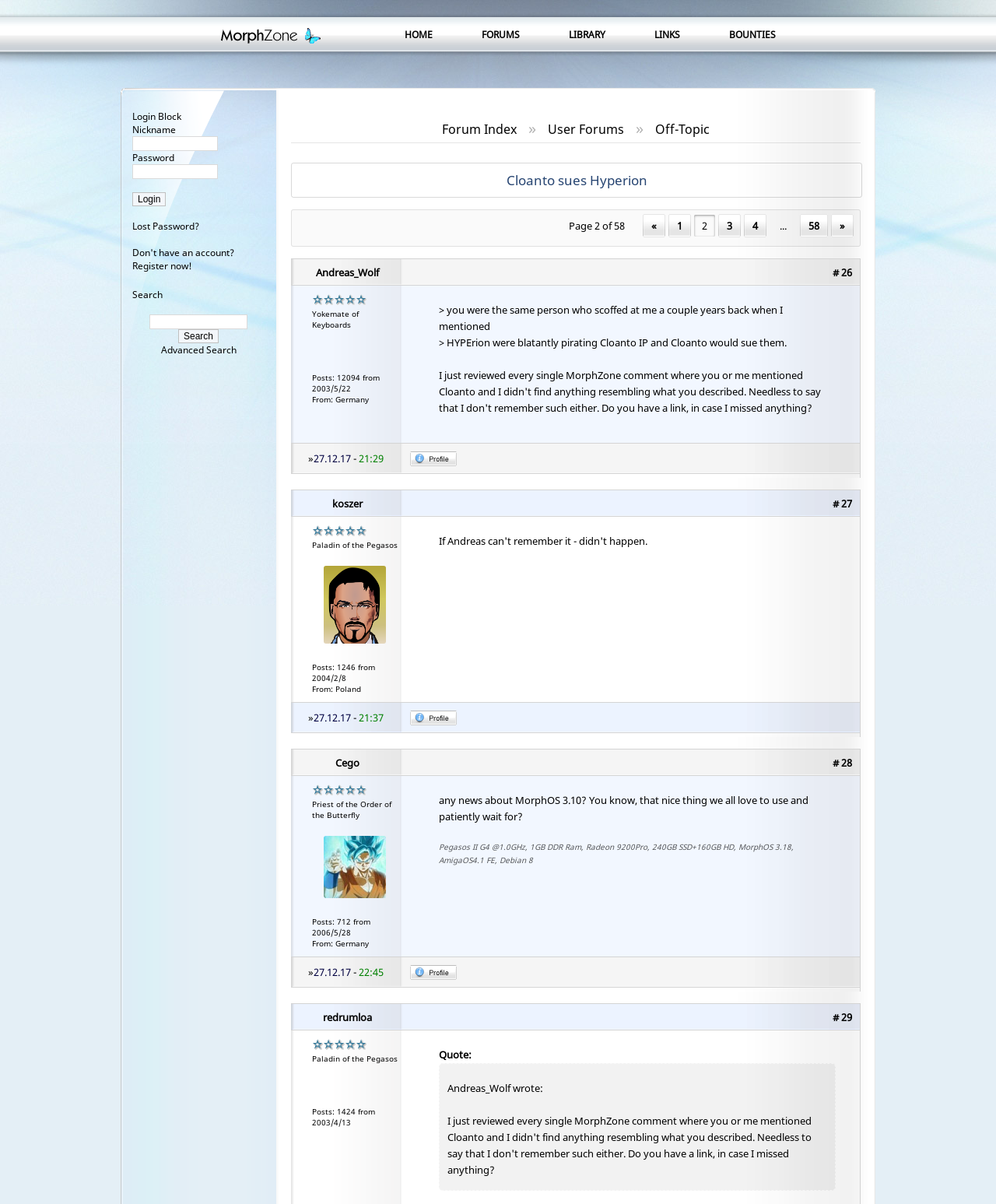Provide the bounding box coordinates in the format (top-left x, top-left y, bottom-right x, bottom-right y). All values are floating point numbers between 0 and 1. Determine the bounding box coordinate of the UI element described as: Suppliers Directory

None